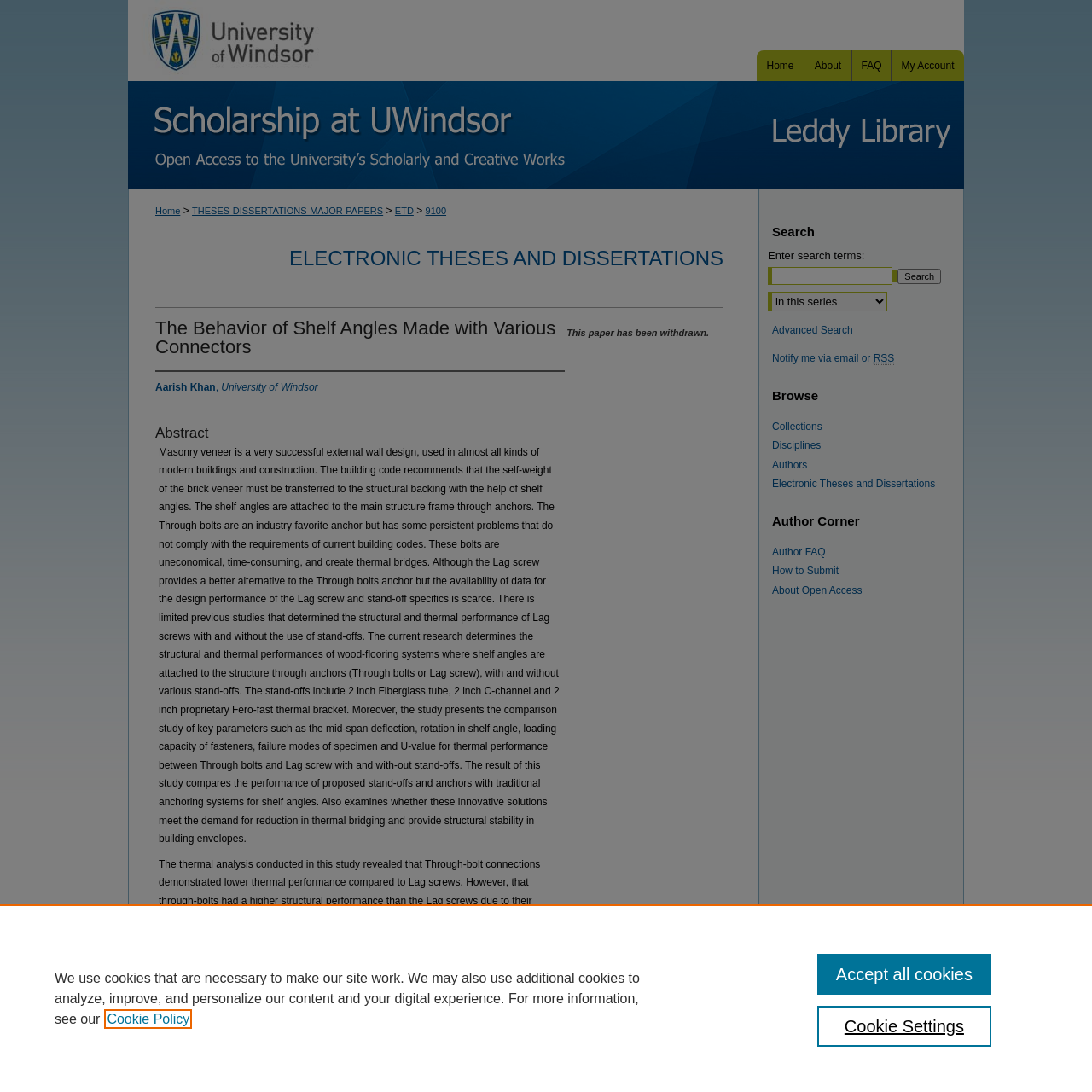What is the purpose of the shelf angles in masonry veneer?
Kindly answer the question with as much detail as you can.

I found the purpose of the shelf angles by reading the abstract of the research paper, which states that the building code recommends that the self-weight of the brick veneer must be transferred to the structural backing with the help of shelf angles.